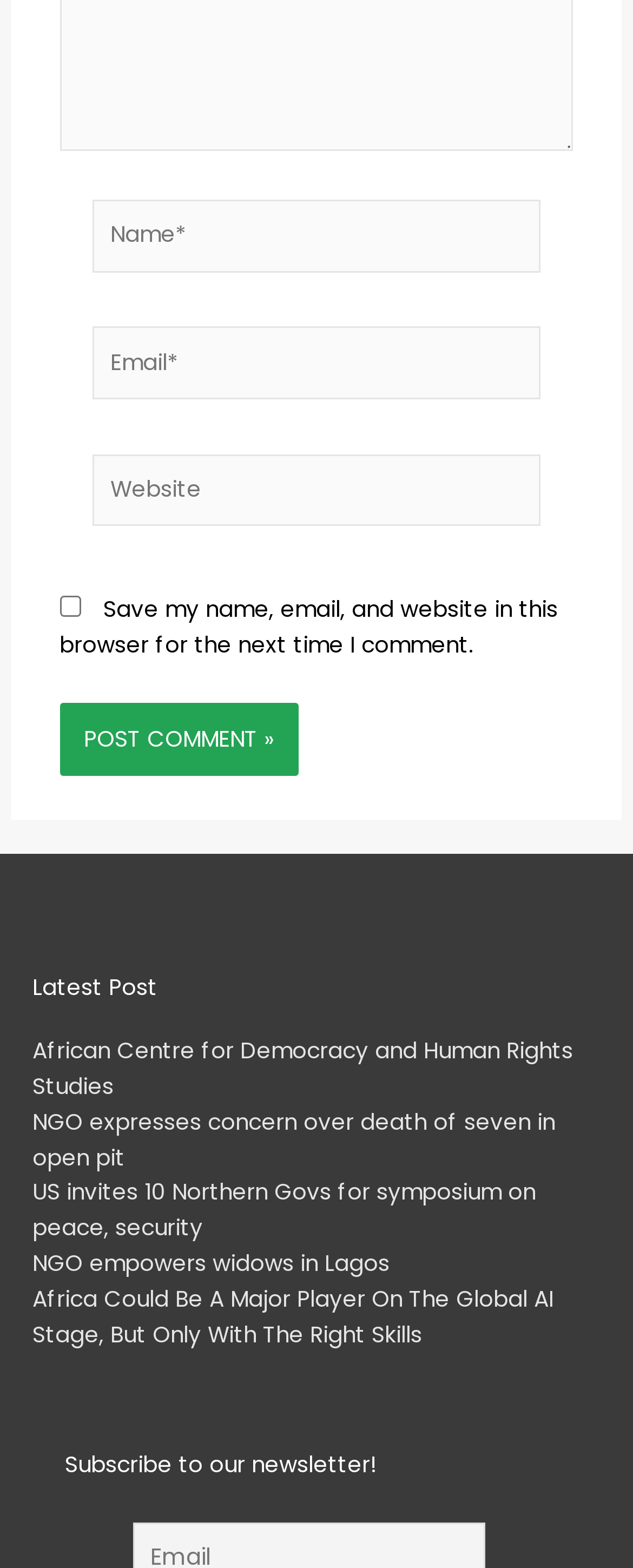Predict the bounding box for the UI component with the following description: "name="submit" value="Post Comment »"".

[0.094, 0.448, 0.471, 0.495]